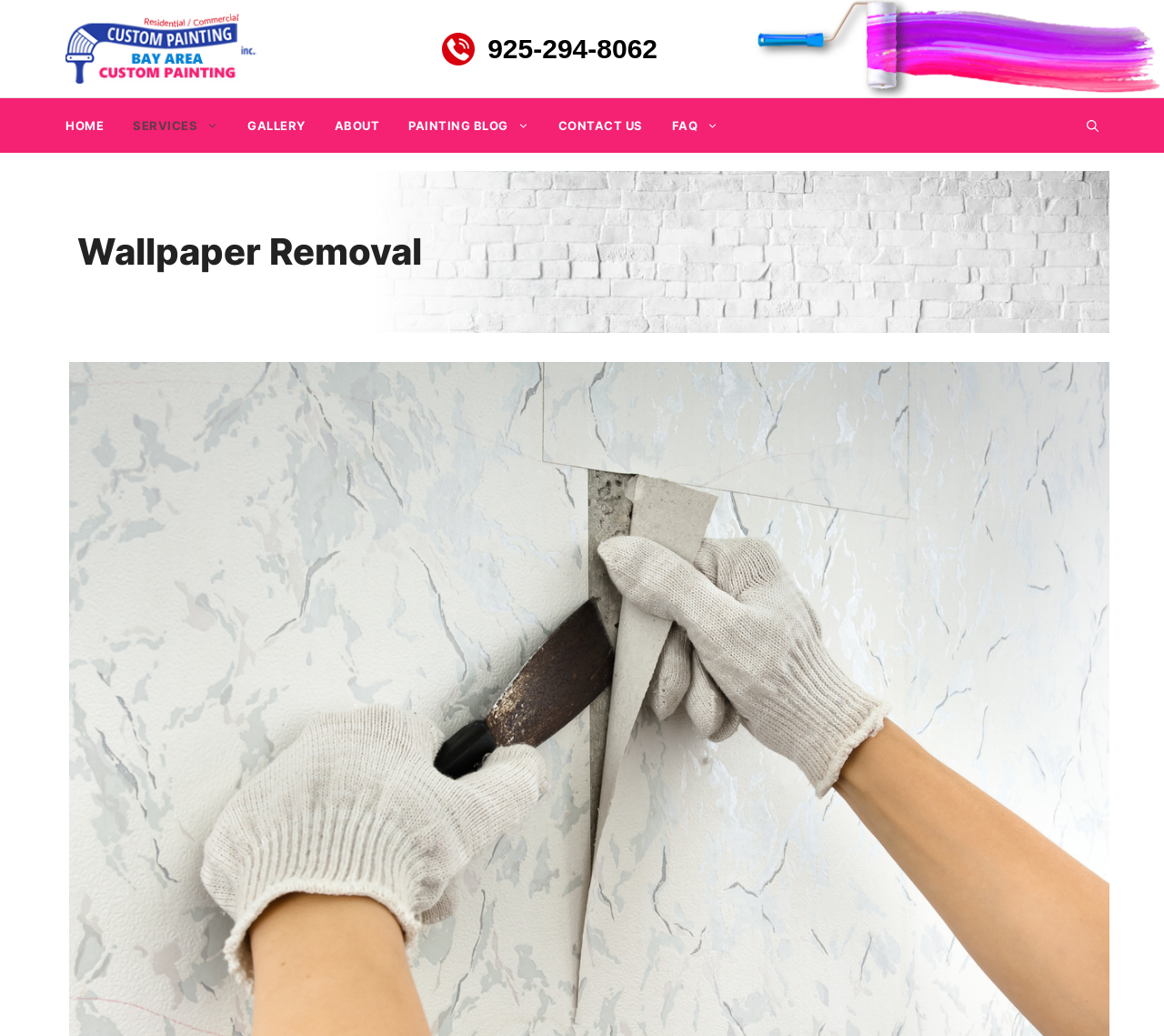Could you highlight the region that needs to be clicked to execute the instruction: "click the Bay Area Custom Painting link"?

[0.056, 0.039, 0.22, 0.054]